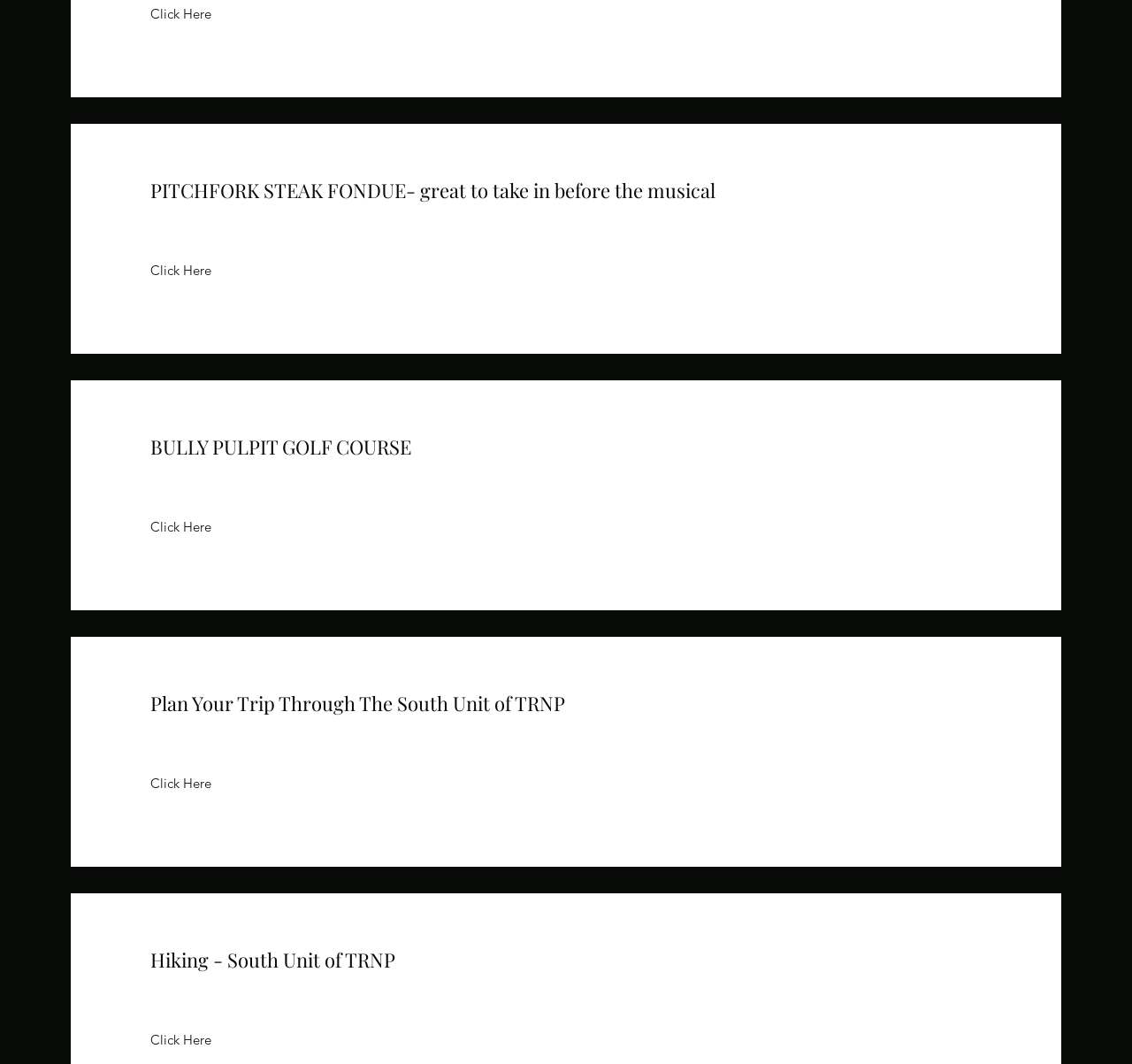Please give a one-word or short phrase response to the following question: 
What is the second golf course mentioned on the webpage?

None